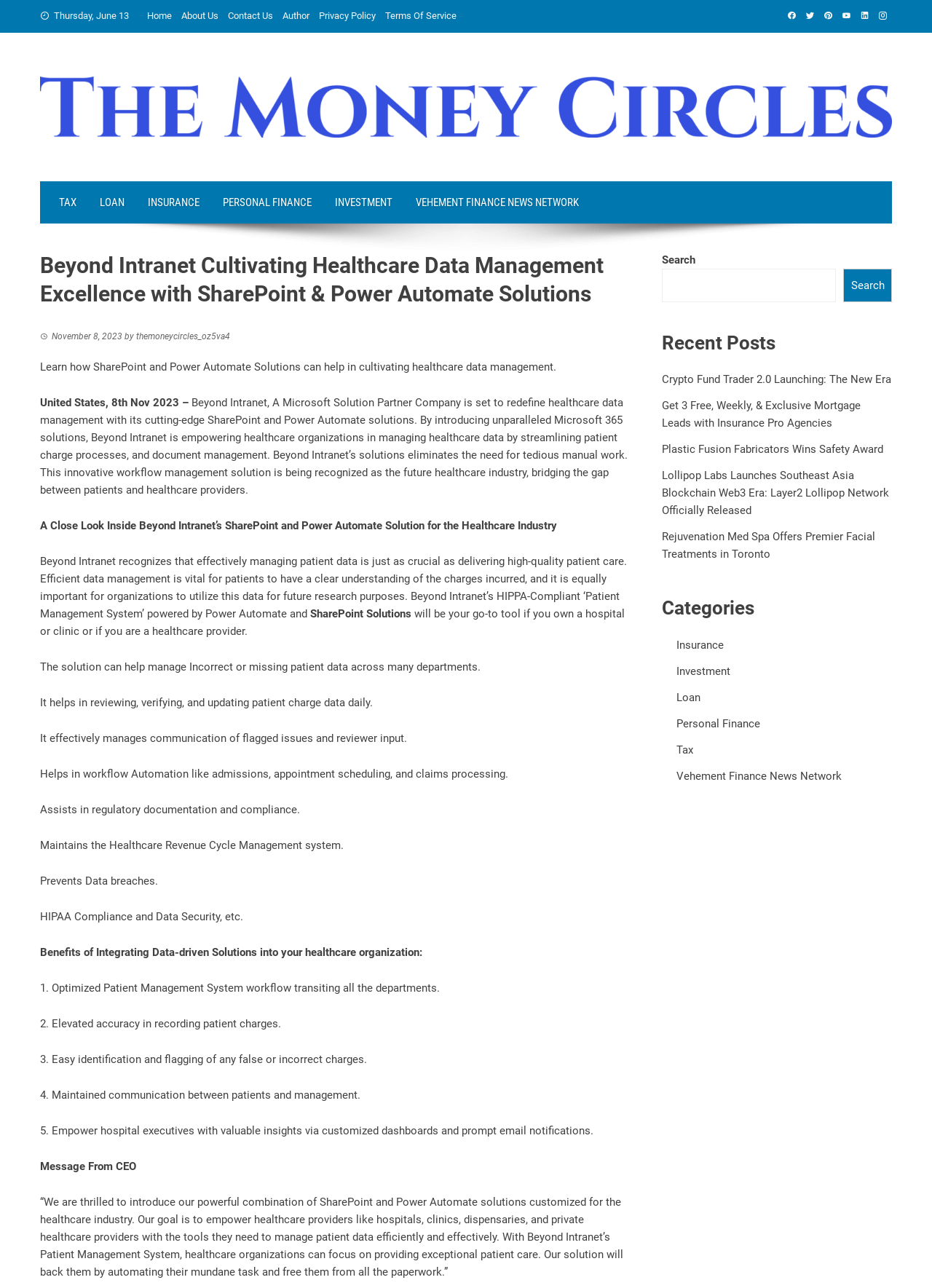Answer the question with a brief word or phrase:
What is the category of the article 'Crypto Fund Trader 2.0 Launching: The New Era'?

Not specified